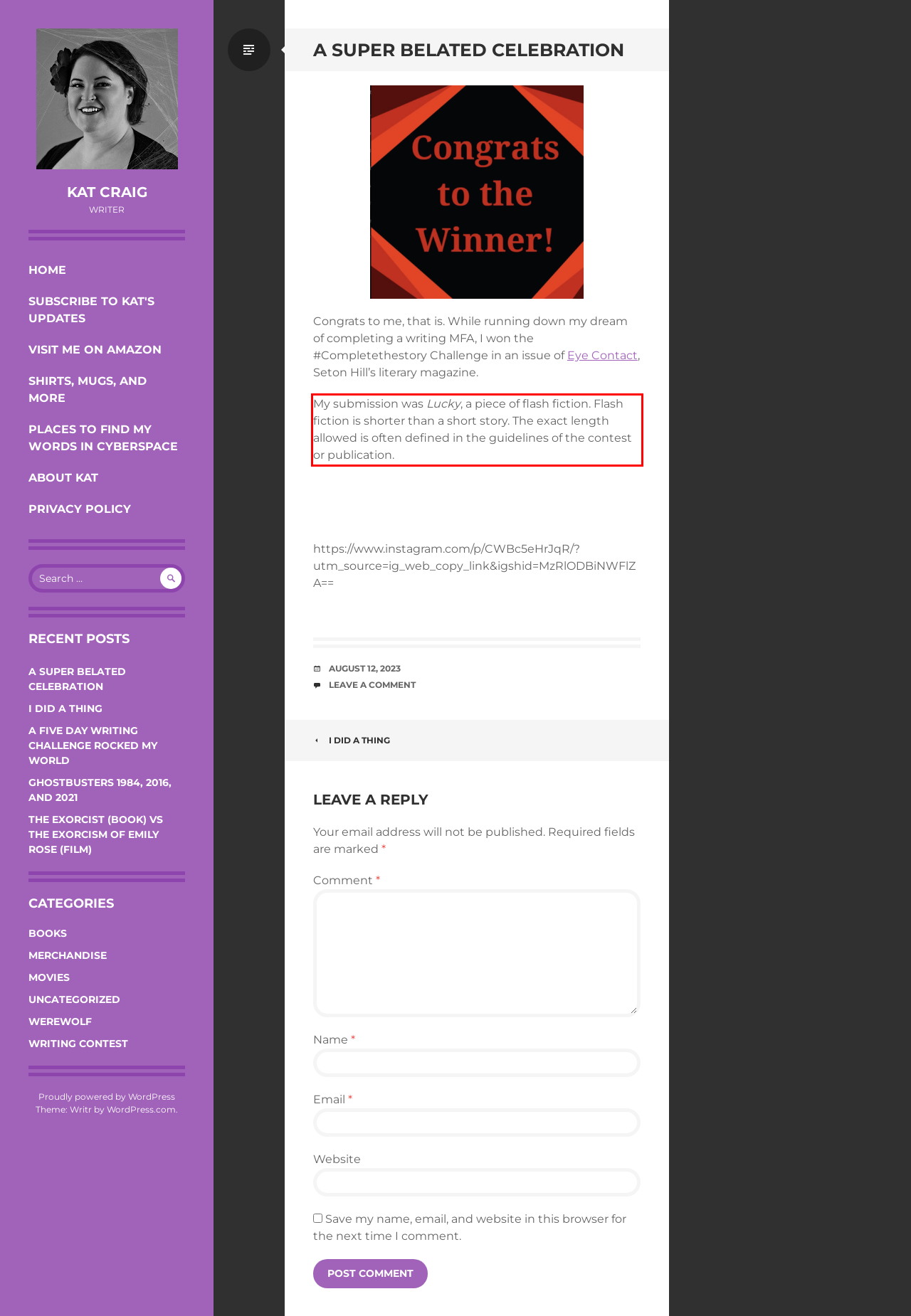Please examine the webpage screenshot and extract the text within the red bounding box using OCR.

My submission was Lucky, a piece of flash fiction. Flash fiction is shorter than a short story. The exact length allowed is often defined in the guidelines of the contest or publication.